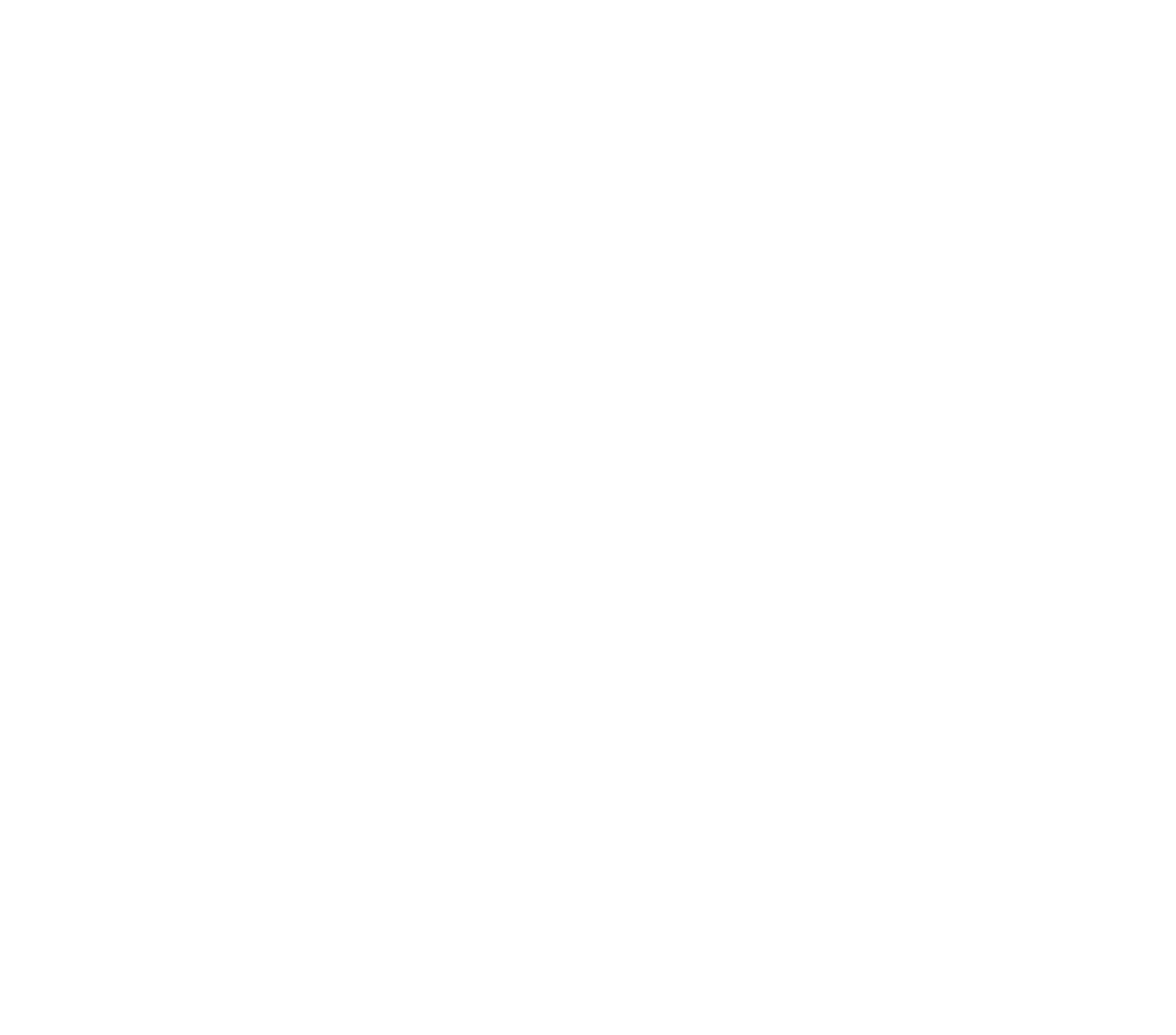Please determine the bounding box coordinates of the element's region to click in order to carry out the following instruction: "Go to AVAILABLE". The coordinates should be four float numbers between 0 and 1, i.e., [left, top, right, bottom].

[0.471, 0.848, 0.529, 0.867]